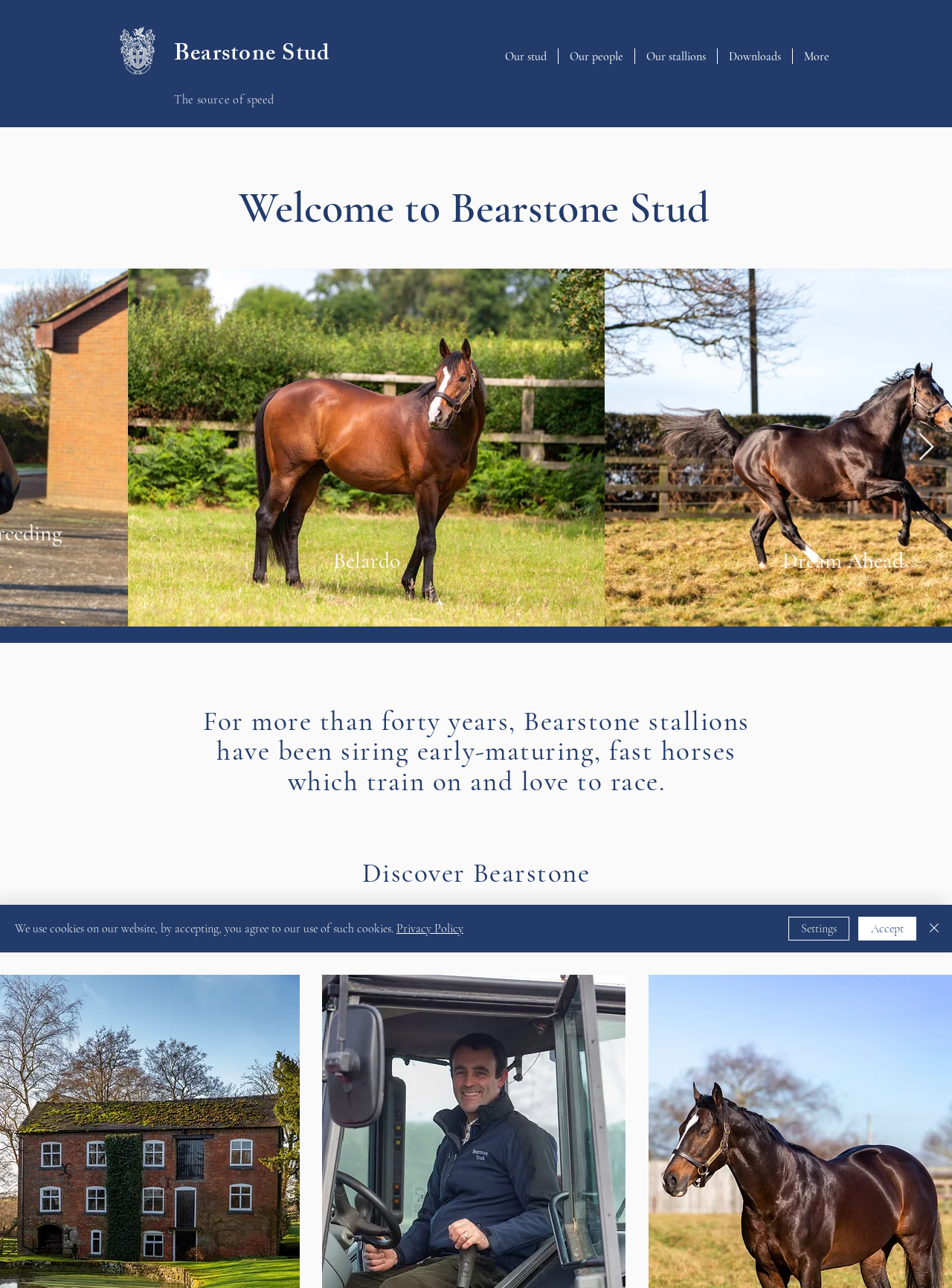Answer the following inquiry with a single word or phrase:
How many links are in the navigation menu?

5